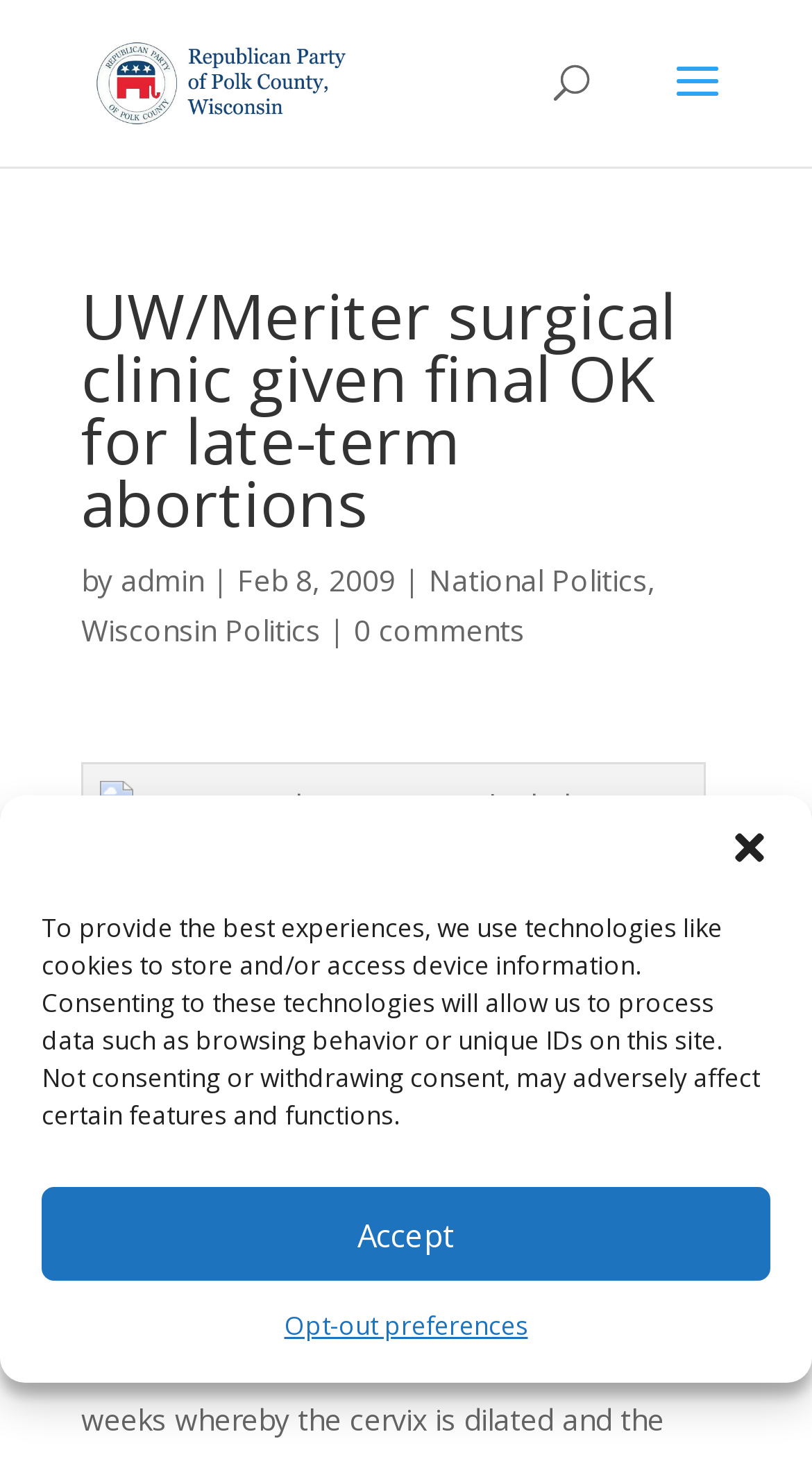Locate the primary headline on the webpage and provide its text.

UW/Meriter surgical clinic given final OK for late-term abortions